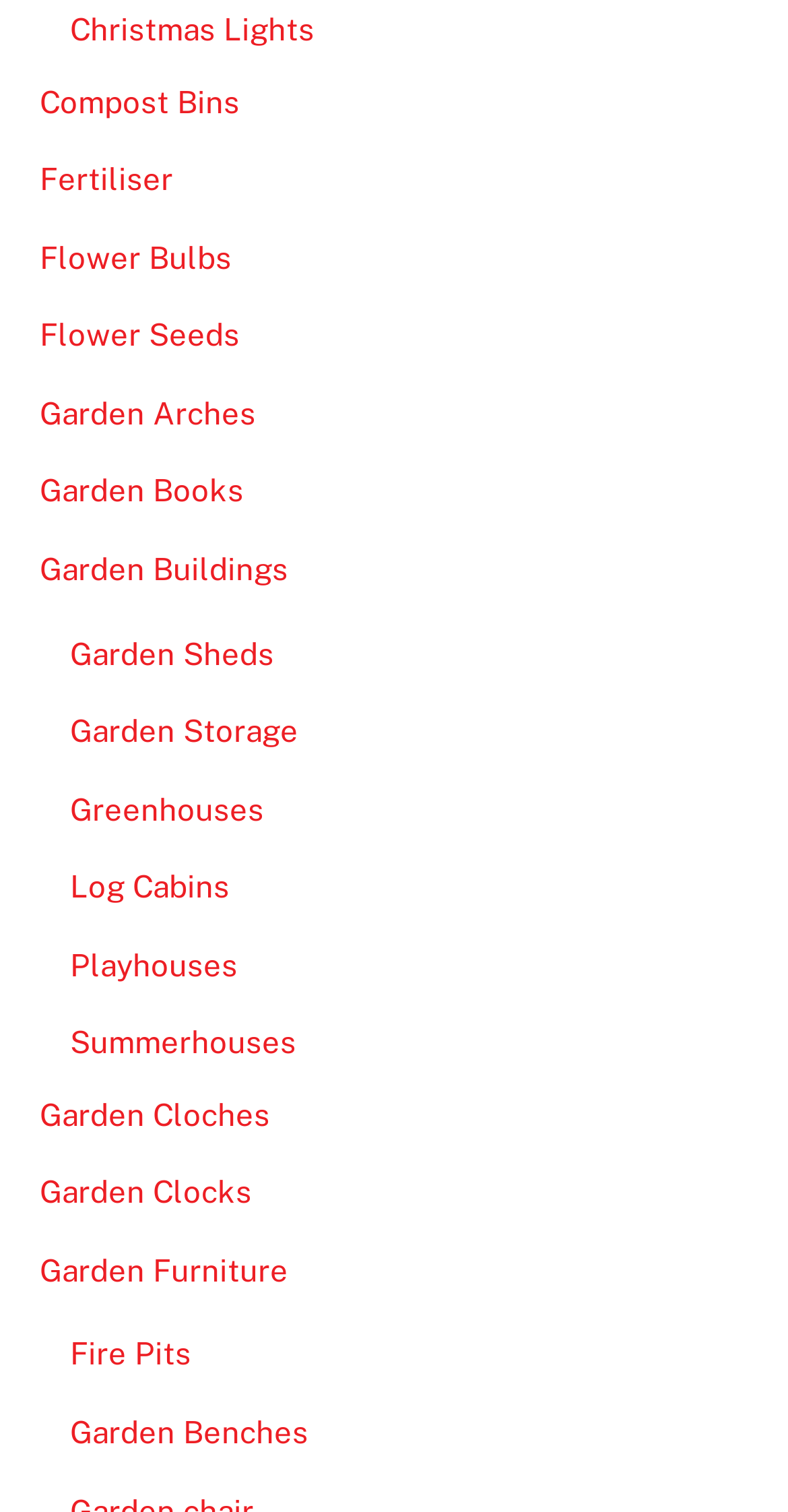Determine the bounding box coordinates of the UI element described below. Use the format (top-left x, top-left y, bottom-right x, bottom-right y) with floating point numbers between 0 and 1: Fertiliser

[0.05, 0.107, 0.219, 0.13]